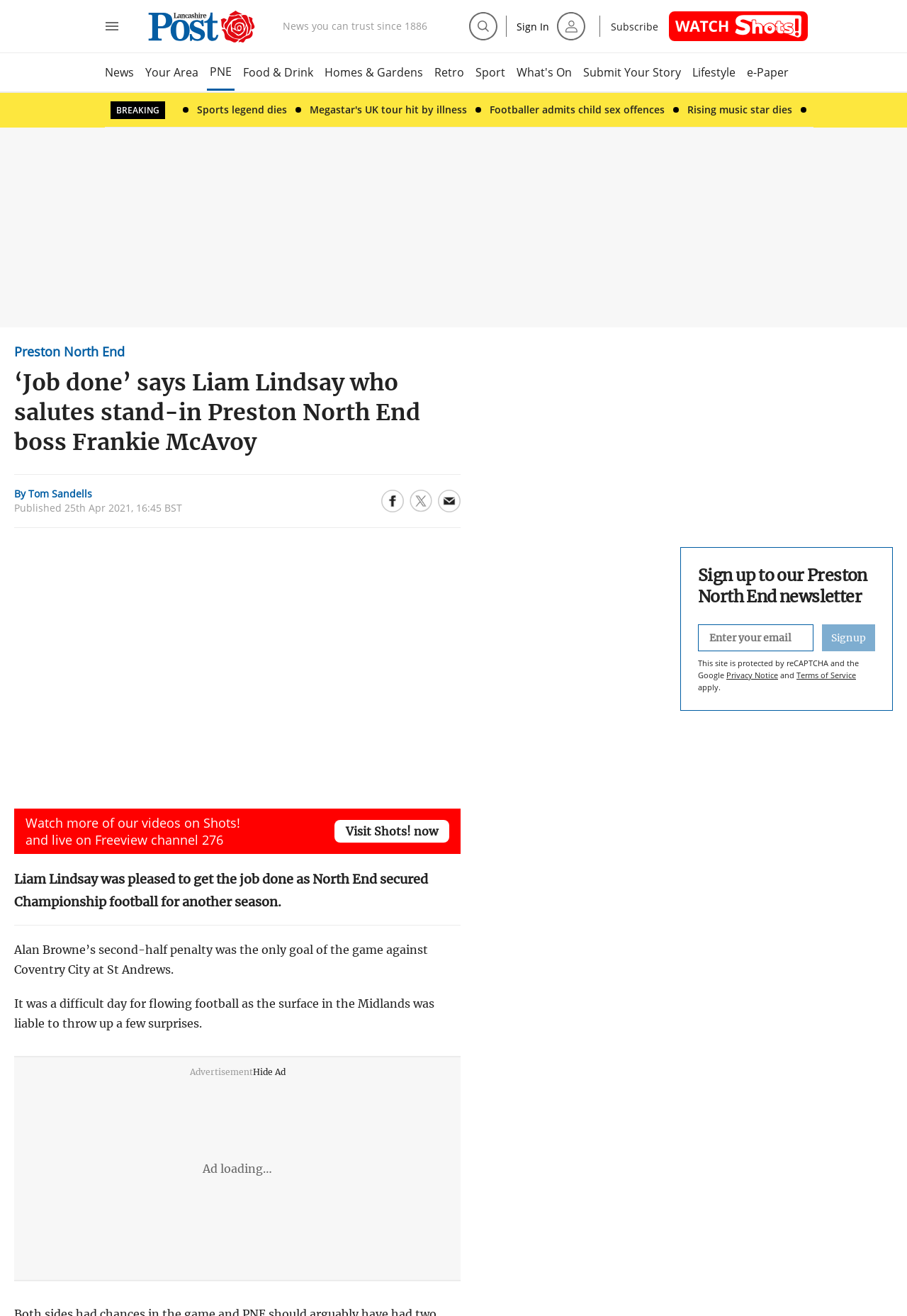Please examine the image and provide a detailed answer to the question: What is the position of the 'Search' button on the webpage?

The 'Search' button is located at the top right of the webpage, with a bounding box coordinate of [0.517, 0.009, 0.548, 0.031].